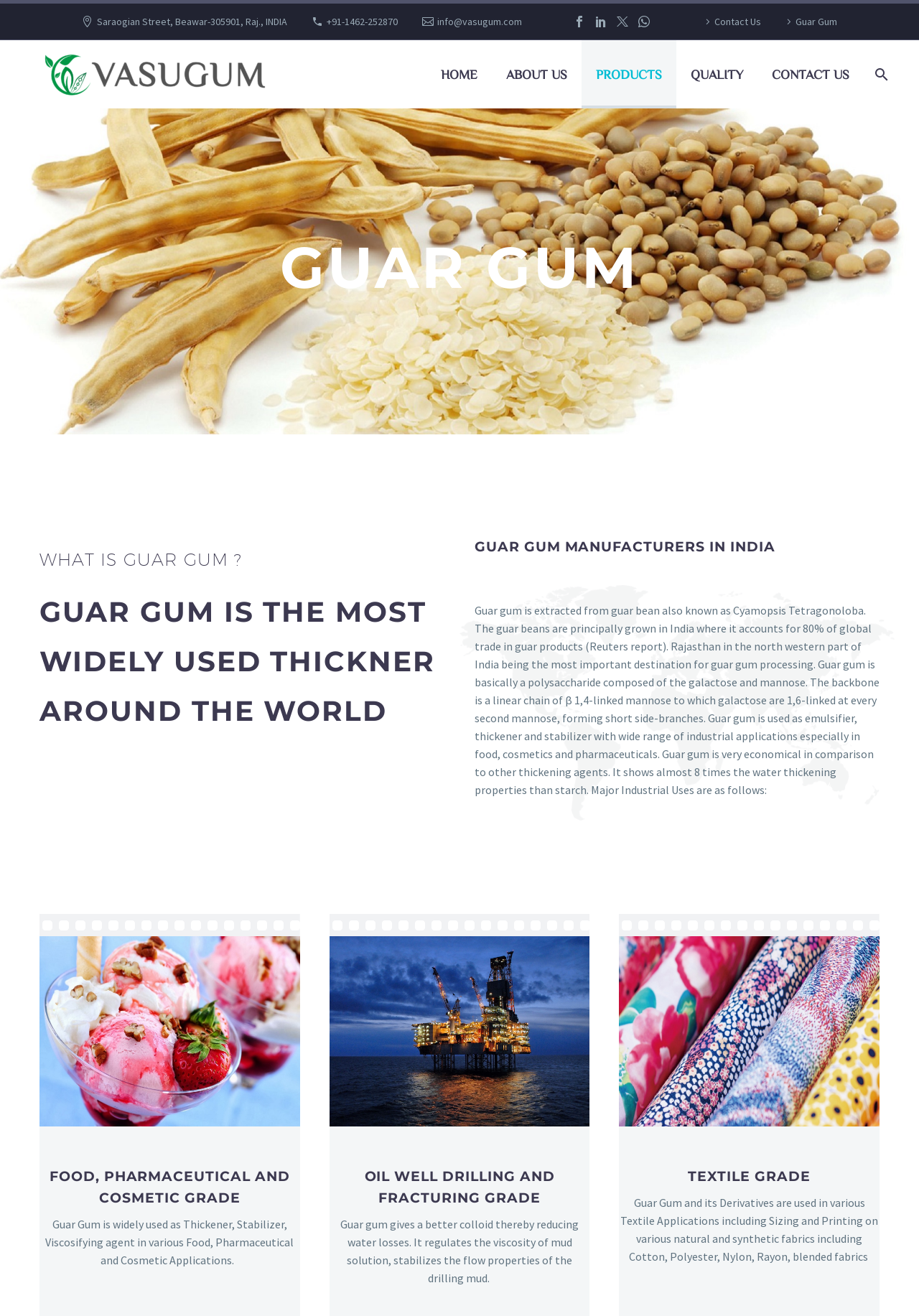Write an exhaustive caption that covers the webpage's main aspects.

The webpage is about Vasundhara Gums and Chemicals, a leading manufacturer, producer, and supplier of guar gum powder in India. At the top left corner, there is a logo of the company, which is an image of "VASUNDHARA GUMS AND CHEMICALS". Below the logo, there is a section containing the company's address, phone number, and email address. 

On the top right corner, there are social media links represented by icons. Below these icons, there is a navigation menu with links to "HOME", "ABOUT US", "PRODUCTS", "QUALITY", and "CONTACT US". 

The main content of the webpage is divided into sections. The first section is about guar gum, with a heading "GUAR GUM" at the top. Below the heading, there is a subheading "WHAT IS GUAR GUM?" followed by a paragraph describing what guar gum is and its uses. 

The next section is about guar gum manufacturers in India, with a heading "GUAR GUM MANUFACTURERS IN INDIA". This section contains a paragraph describing the process of guar gum extraction and its uses. There are also two images on the left side of this section, one above the other. 

The webpage then describes the industrial applications of guar gum, including food, pharmaceutical, and cosmetic grade, oil well drilling and fracturing grade, and textile grade. Each of these sections has a heading and a paragraph describing the uses of guar gum in that particular industry. There are also images accompanying each section, with the images placed on the left side of the text.